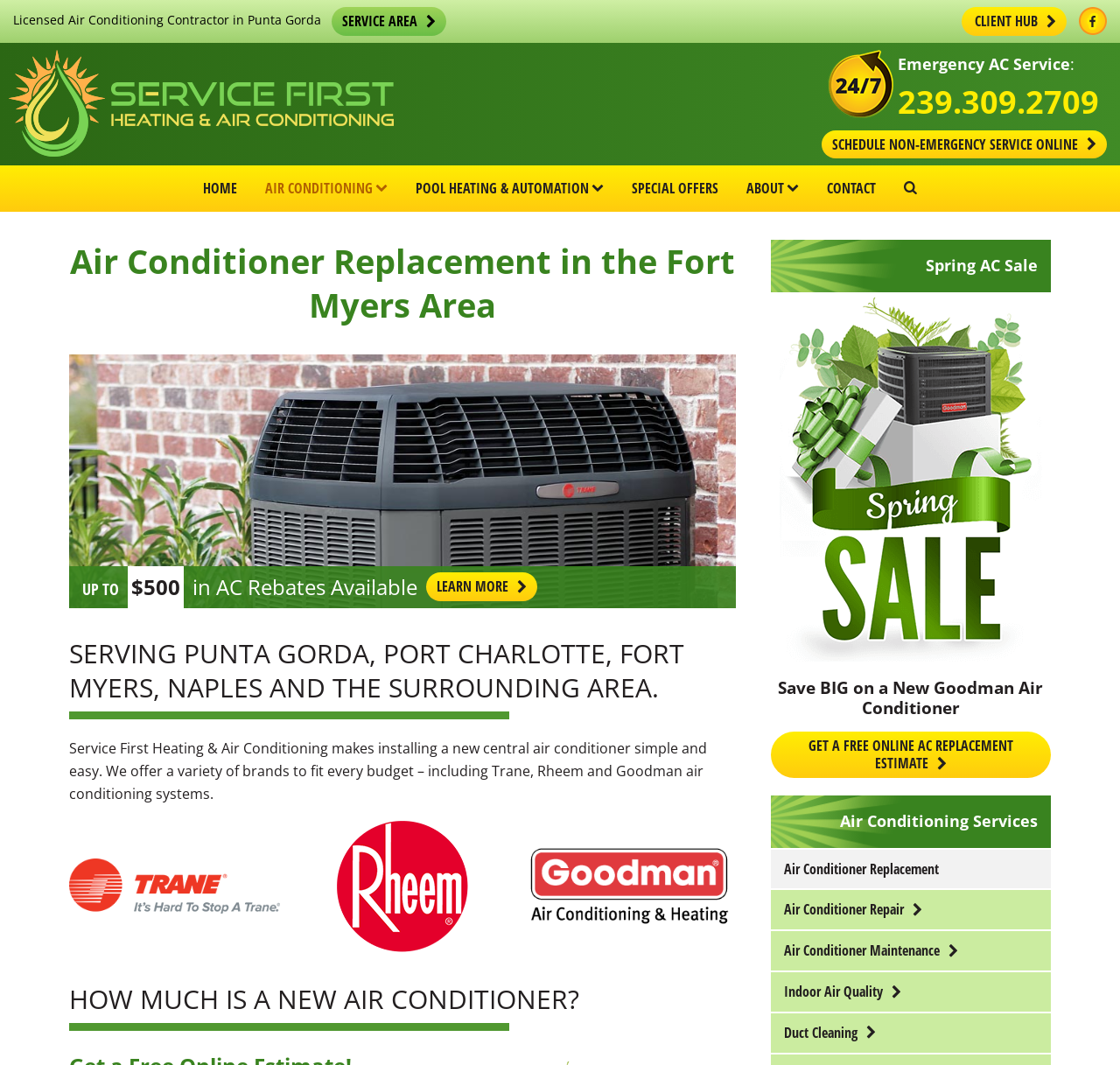Respond to the question with just a single word or phrase: 
What is the phone number for emergency AC service?

239.309.2709